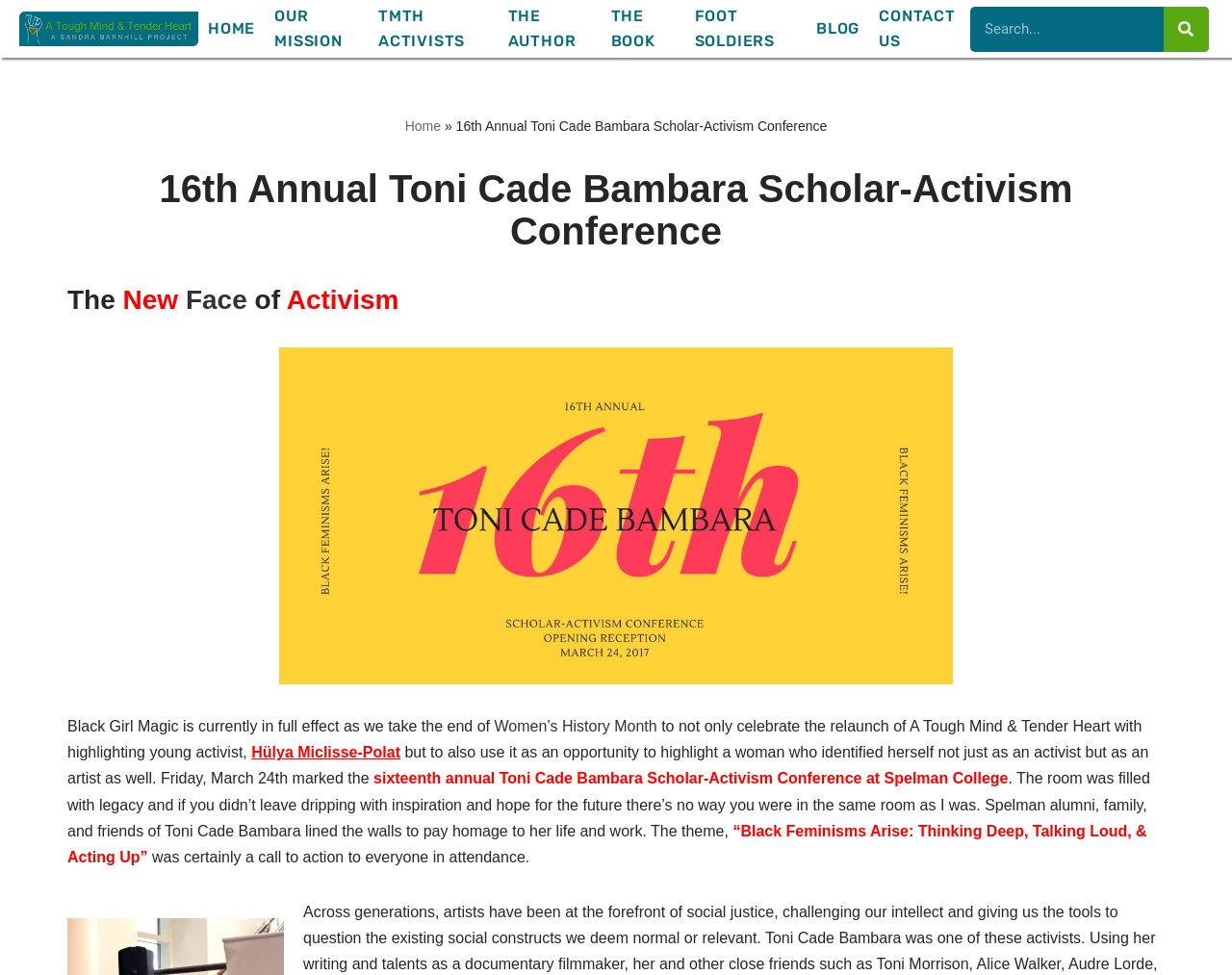Please specify the bounding box coordinates of the clickable section necessary to execute the following command: "Click on the 'Hülya Miclisse-Polat' link".

[0.204, 0.763, 0.325, 0.78]